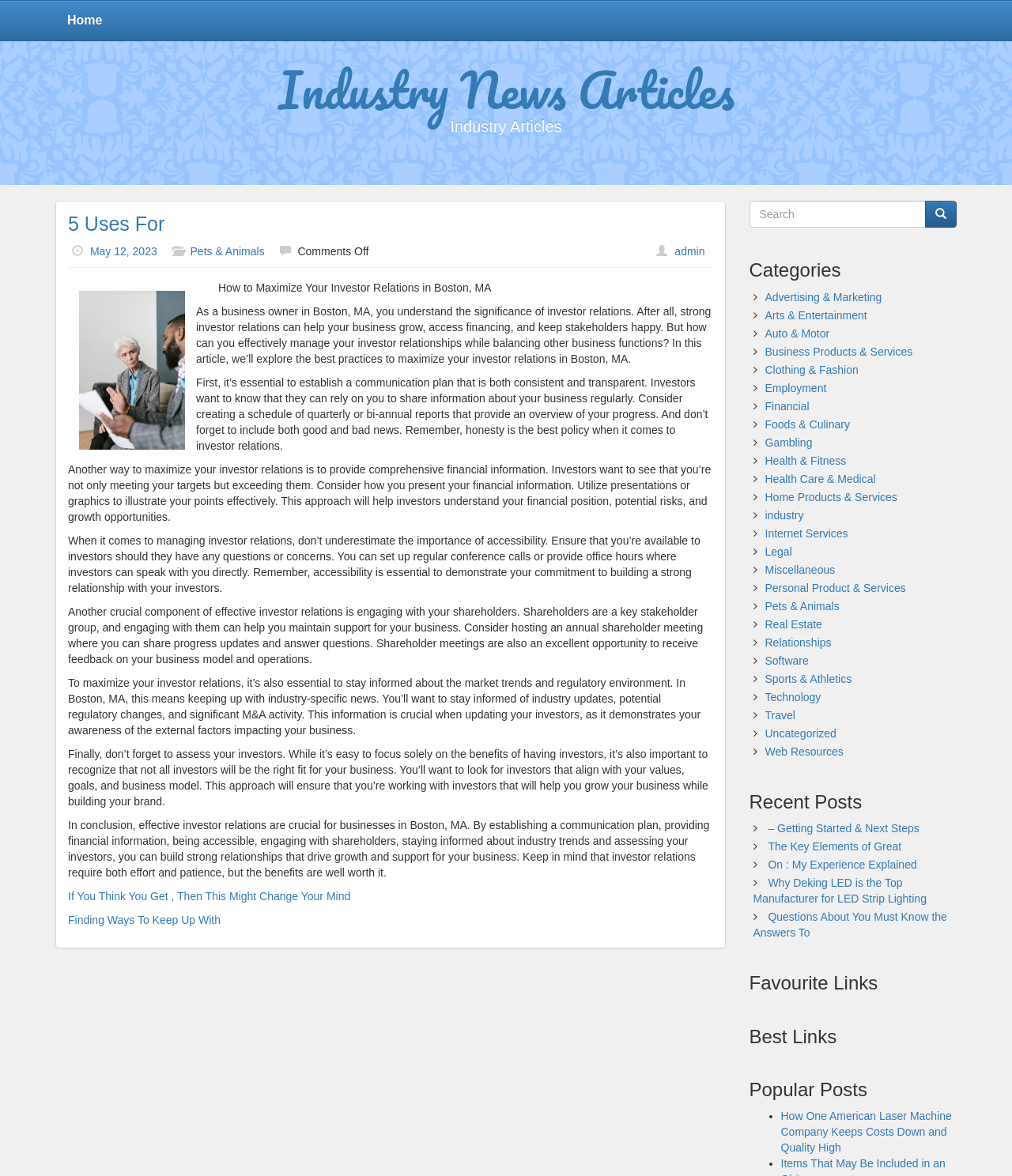Please locate the bounding box coordinates of the element that should be clicked to complete the given instruction: "click on Home".

[0.055, 0.001, 0.113, 0.034]